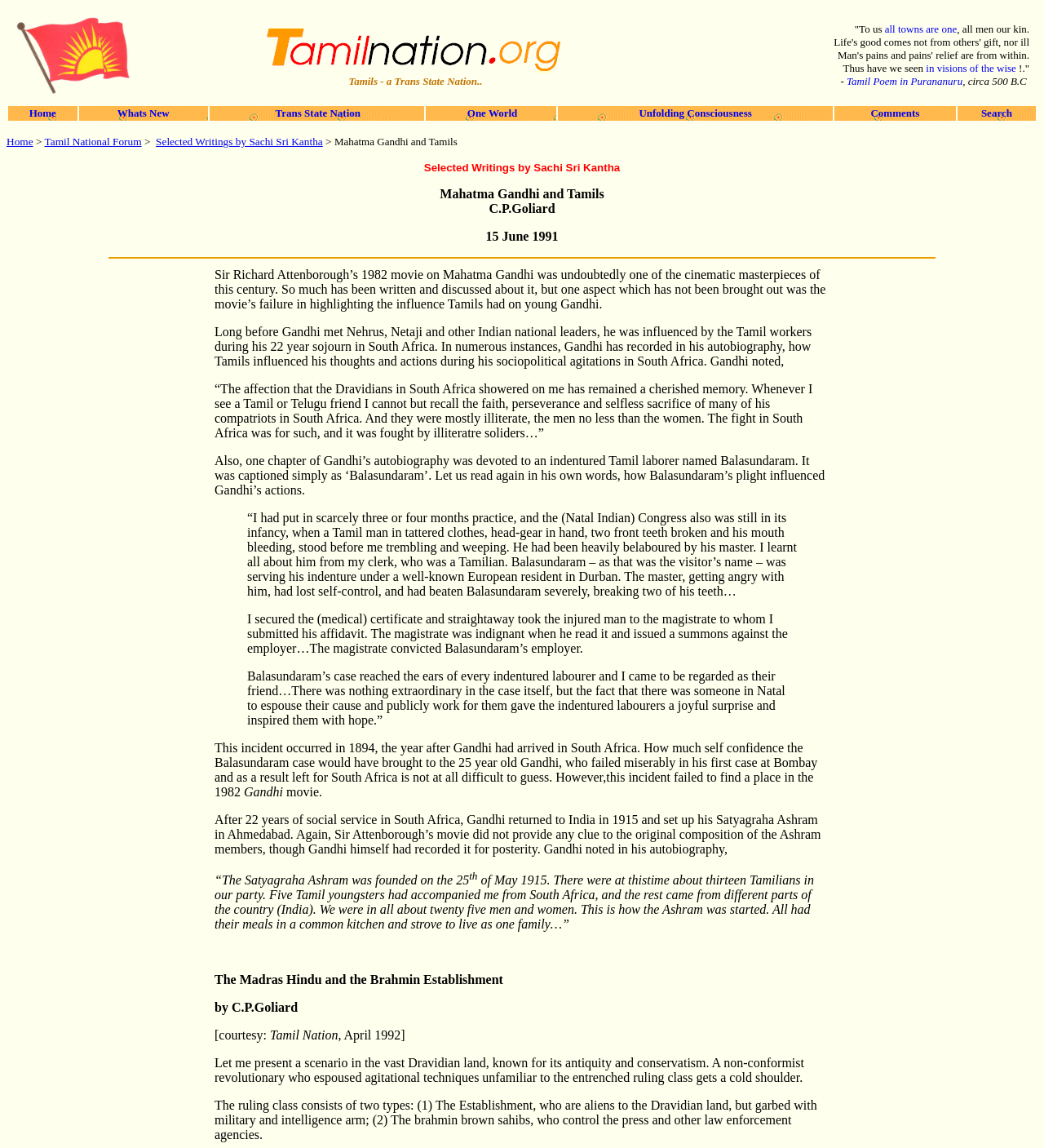Kindly determine the bounding box coordinates for the clickable area to achieve the given instruction: "Search for something".

[0.94, 0.093, 0.969, 0.104]